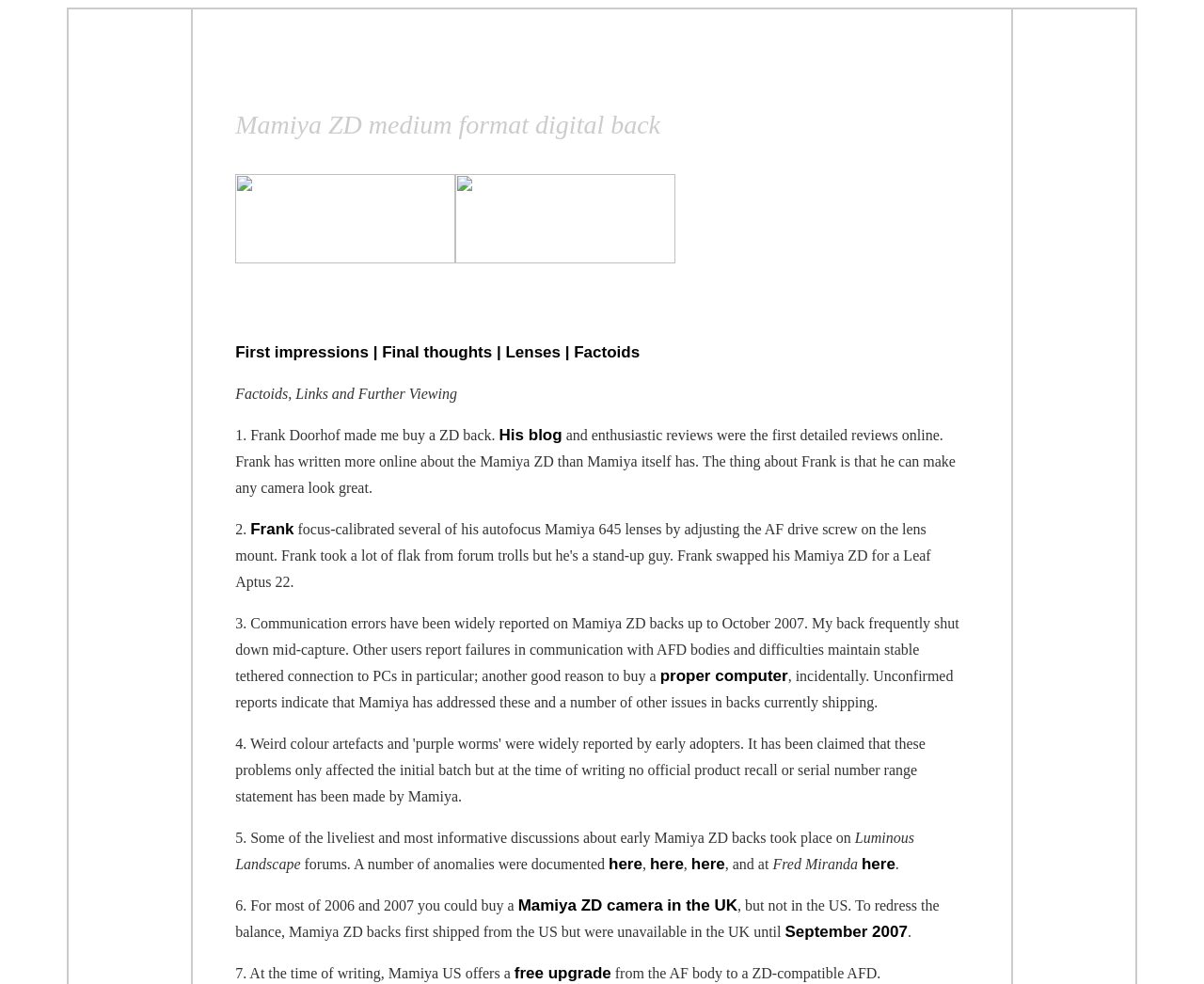Determine the bounding box coordinates of the clickable region to follow the instruction: "Click on 'First impressions'".

[0.195, 0.348, 0.306, 0.367]